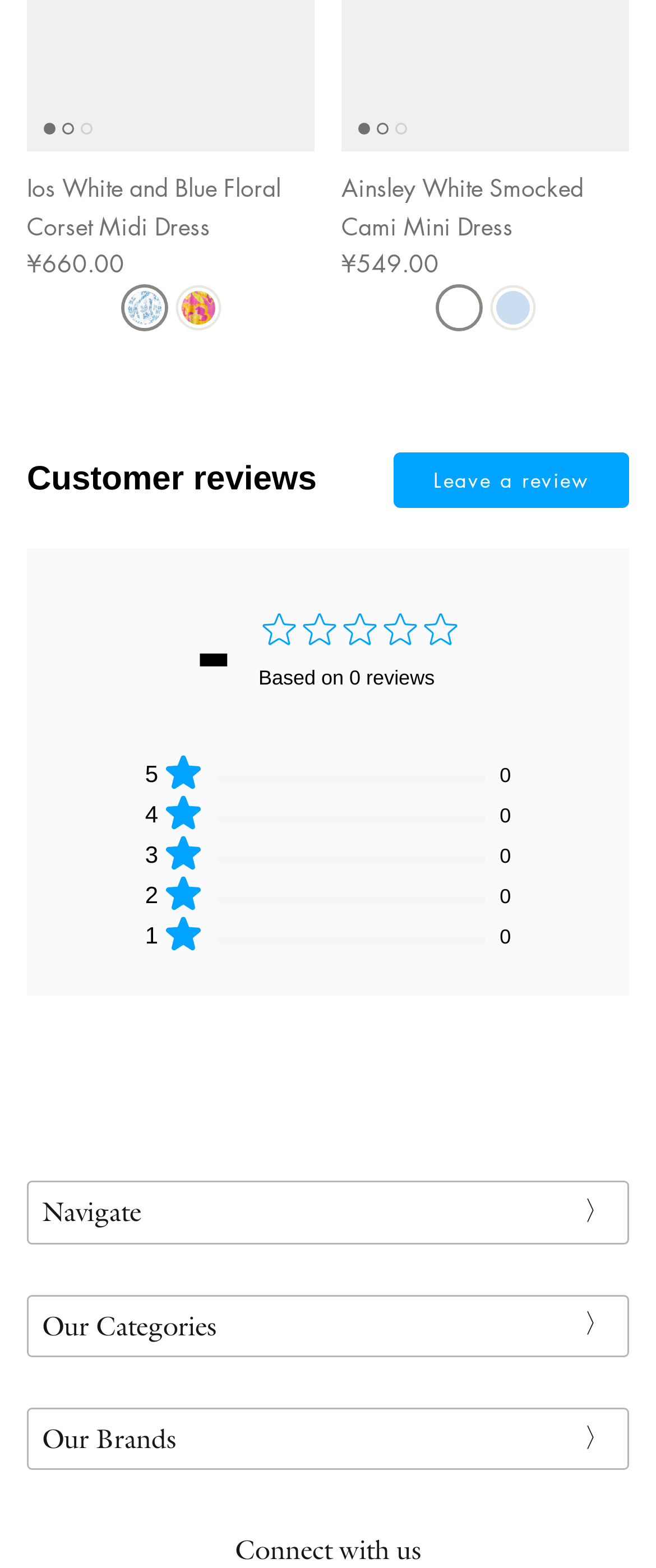What is the price of the Ios White and Blue Floral Corset Midi Dress?
Use the image to give a comprehensive and detailed response to the question.

I found the price of the Ios White and Blue Floral Corset Midi Dress by looking at the link text, which is 'Ios White and Blue Floral Corset Midi Dress ¥660.00', so the price is ¥660.00.